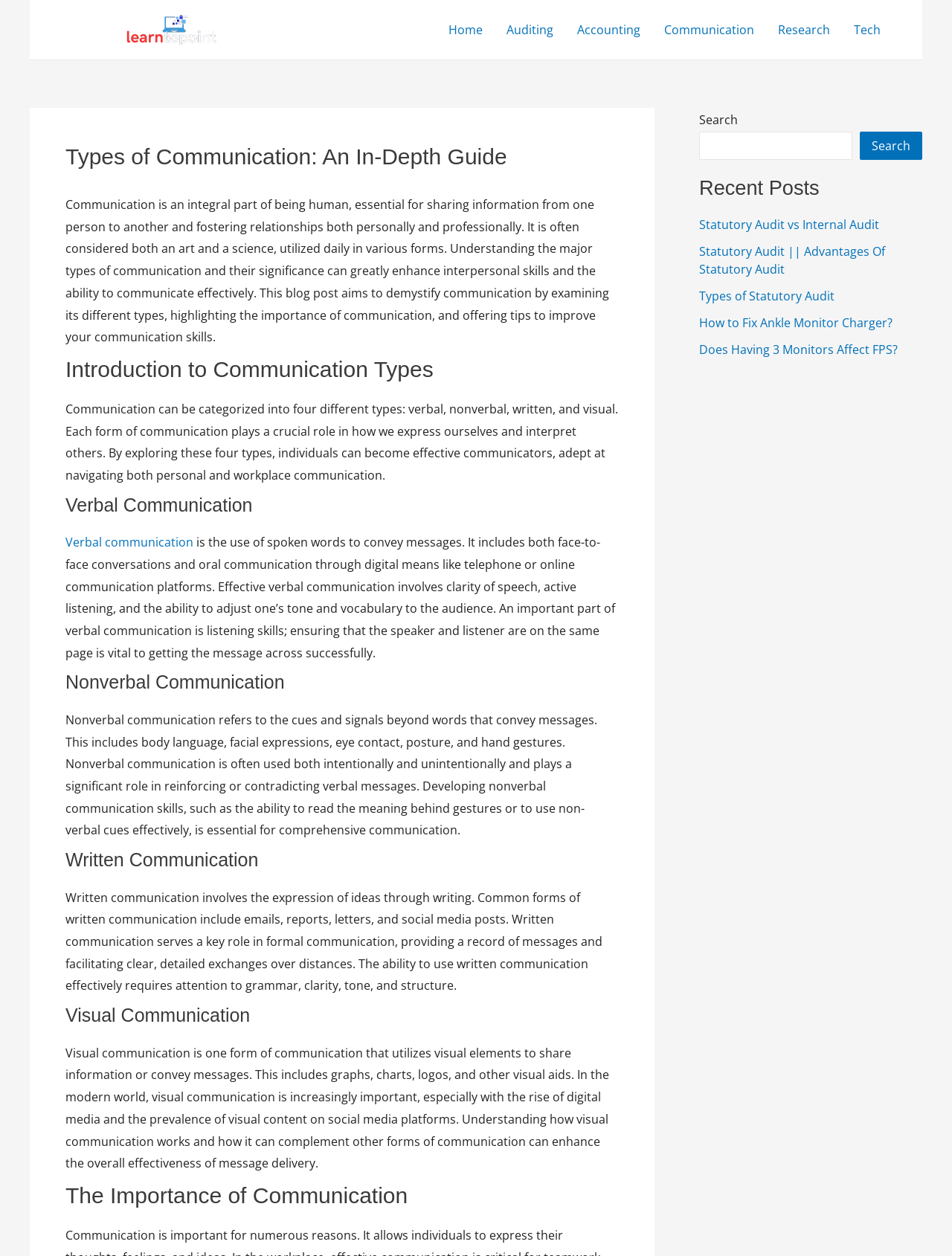Please answer the following question using a single word or phrase: 
What is the role of nonverbal communication?

To convey messages beyond words